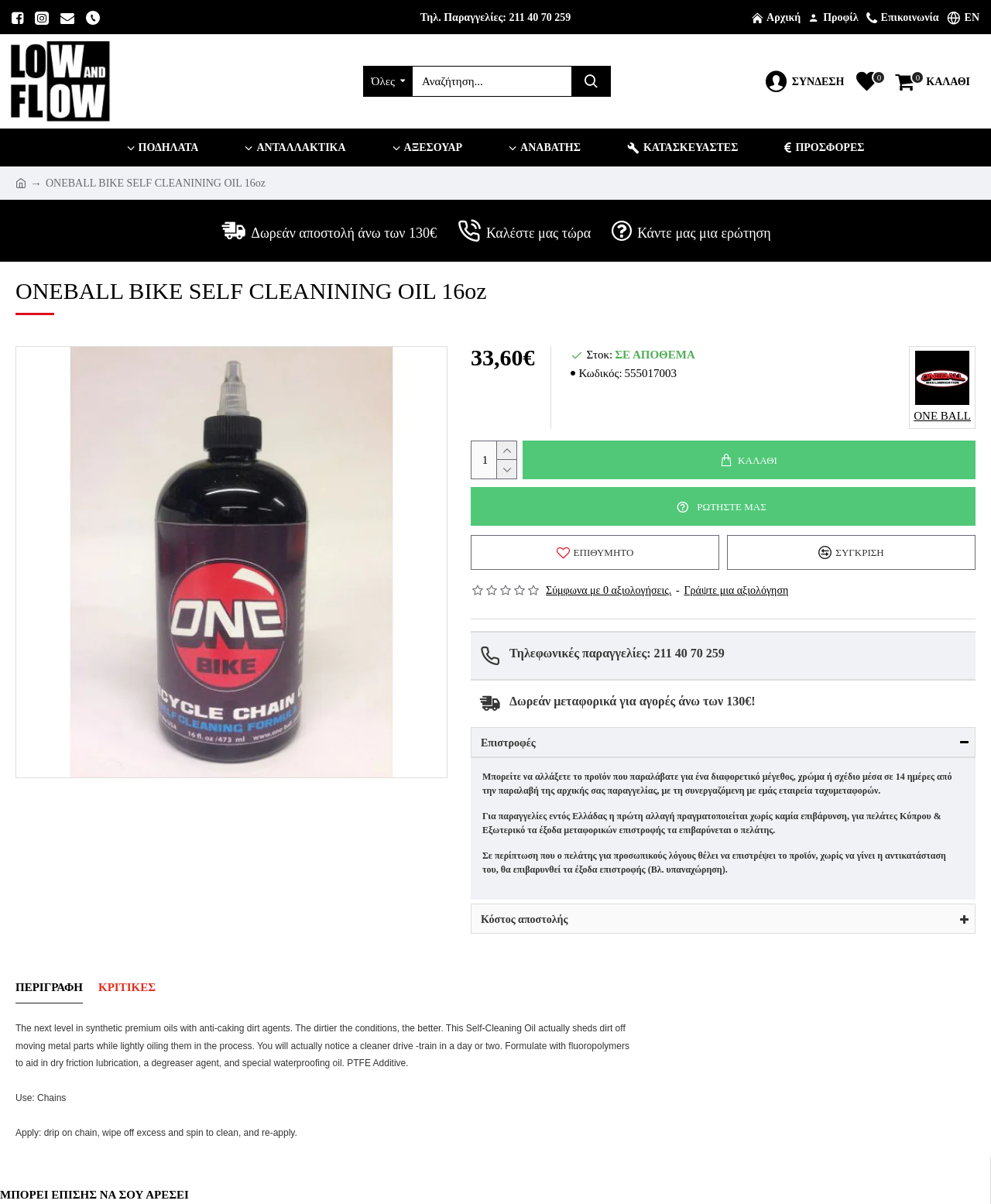Can you find and generate the webpage's heading?

ONEBALL BIKE SELF CLEANINING OIL 16oz